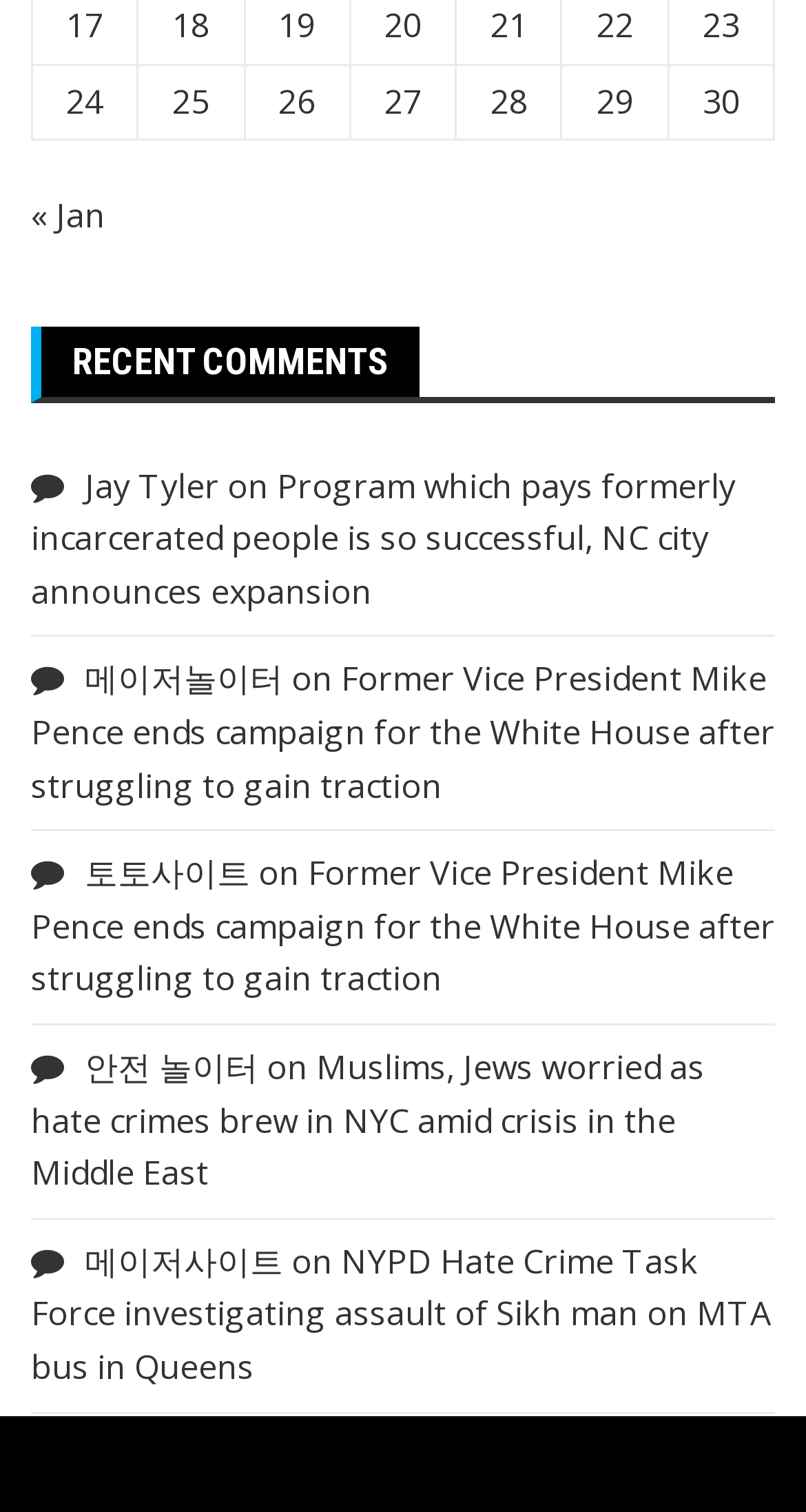How many comments are listed on the webpage? Refer to the image and provide a one-word or short phrase answer.

5